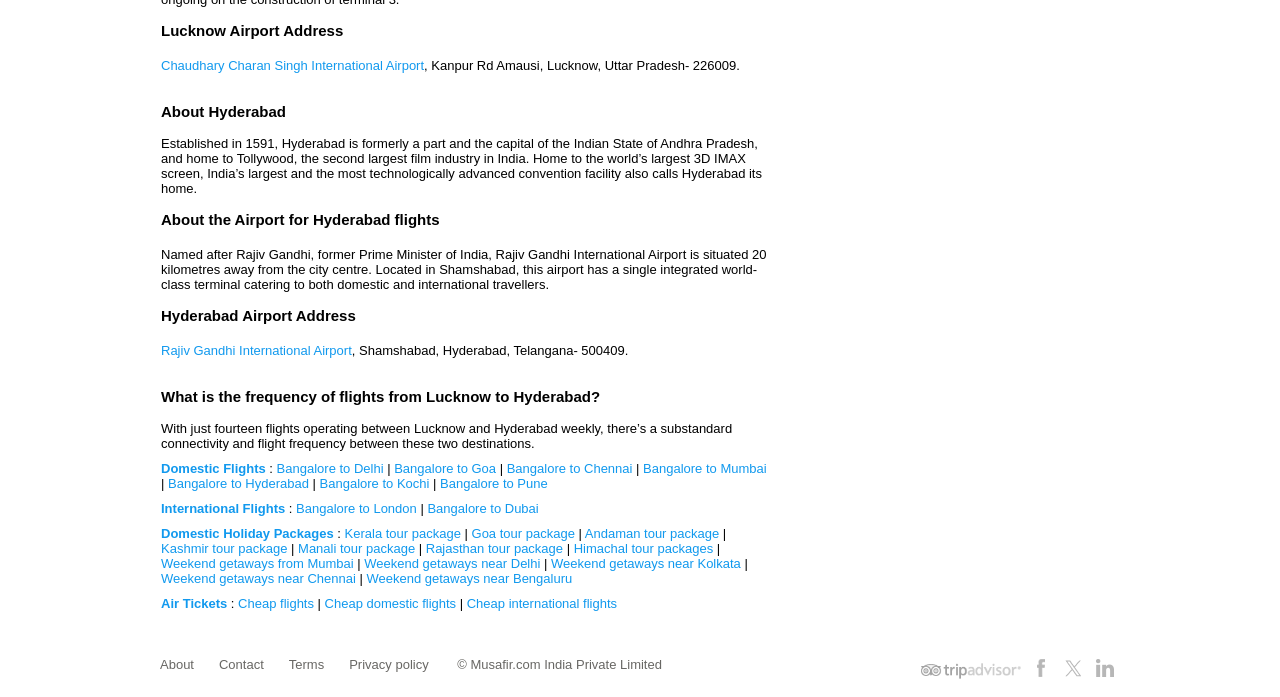Answer the question in one word or a short phrase:
What is the copyright information at the bottom of the webpage?

© Musafir.com India Private Limited